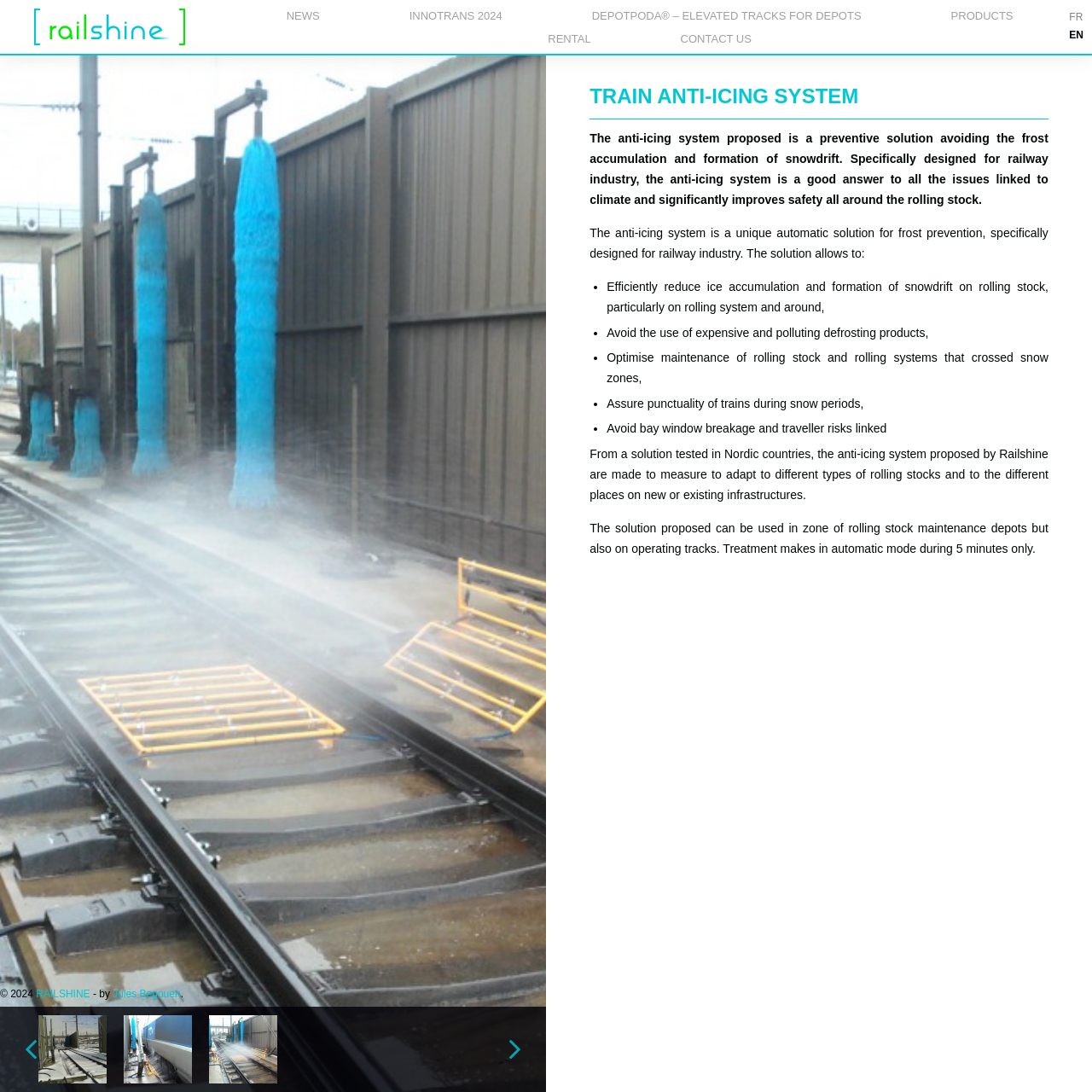Locate the bounding box coordinates of the area to click to fulfill this instruction: "Go to NEWS page". The bounding box should be presented as four float numbers between 0 and 1, in the order [left, top, right, bottom].

[0.262, 0.004, 0.293, 0.025]